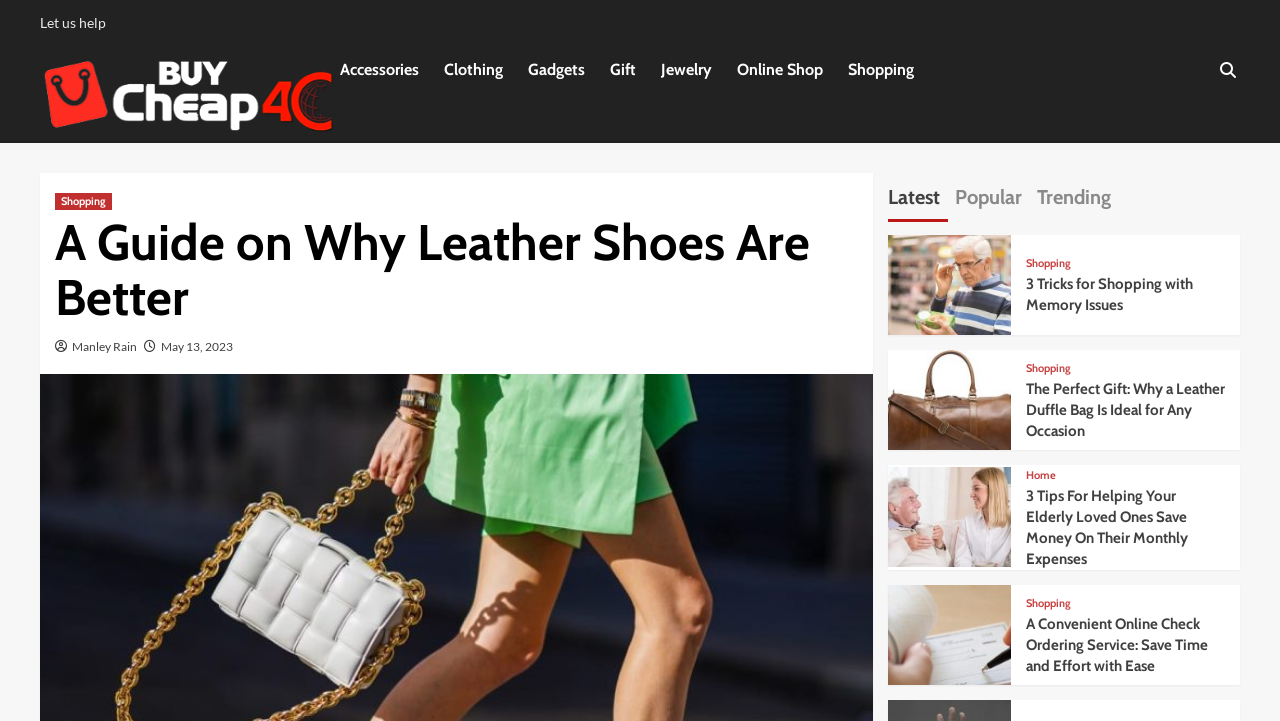Please provide the bounding box coordinates for the element that needs to be clicked to perform the instruction: "Go to 'Online Shop'". The coordinates must consist of four float numbers between 0 and 1, formatted as [left, top, right, bottom].

[0.576, 0.062, 0.662, 0.13]